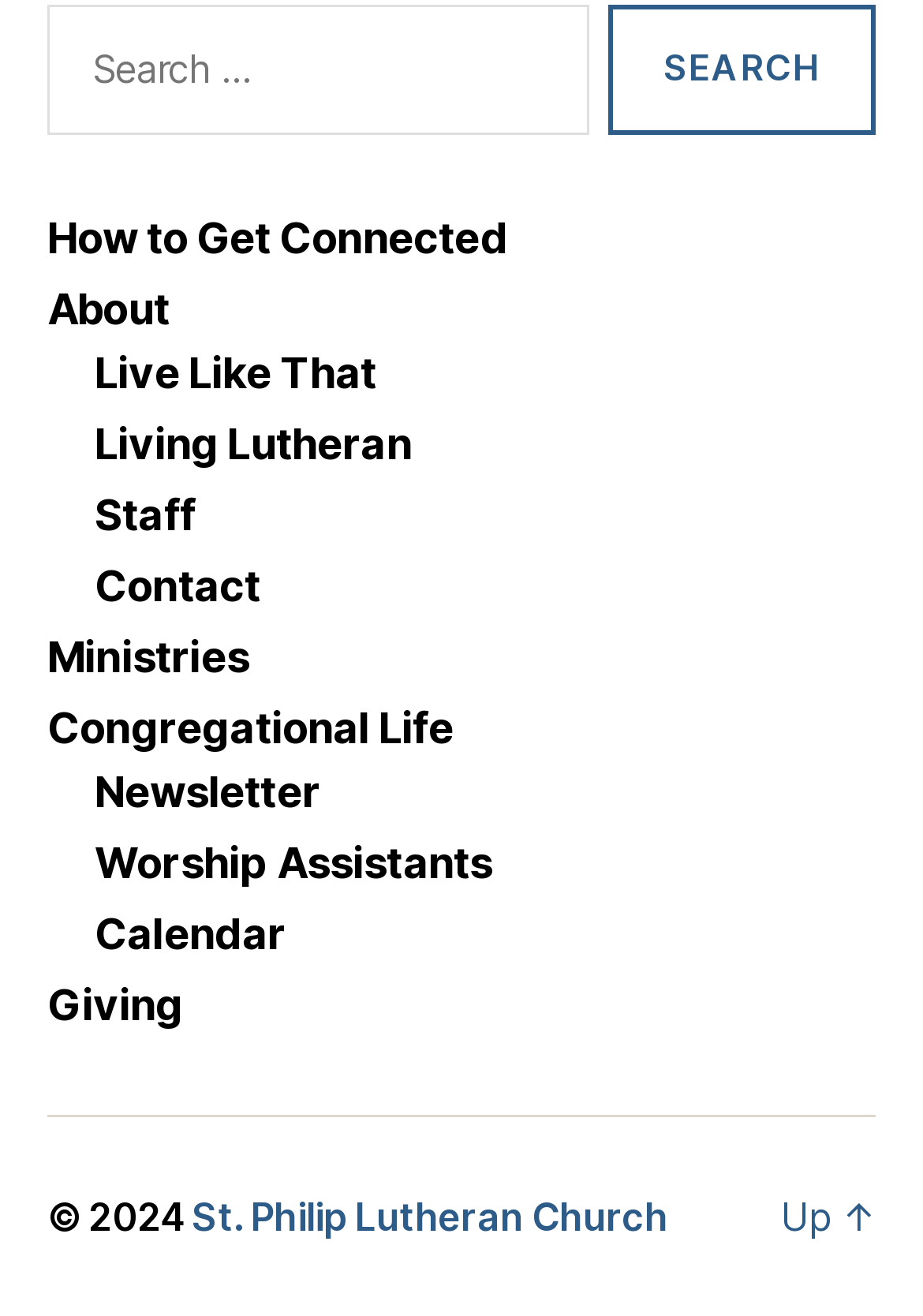How many links are there in the main navigation?
Look at the screenshot and give a one-word or phrase answer.

9